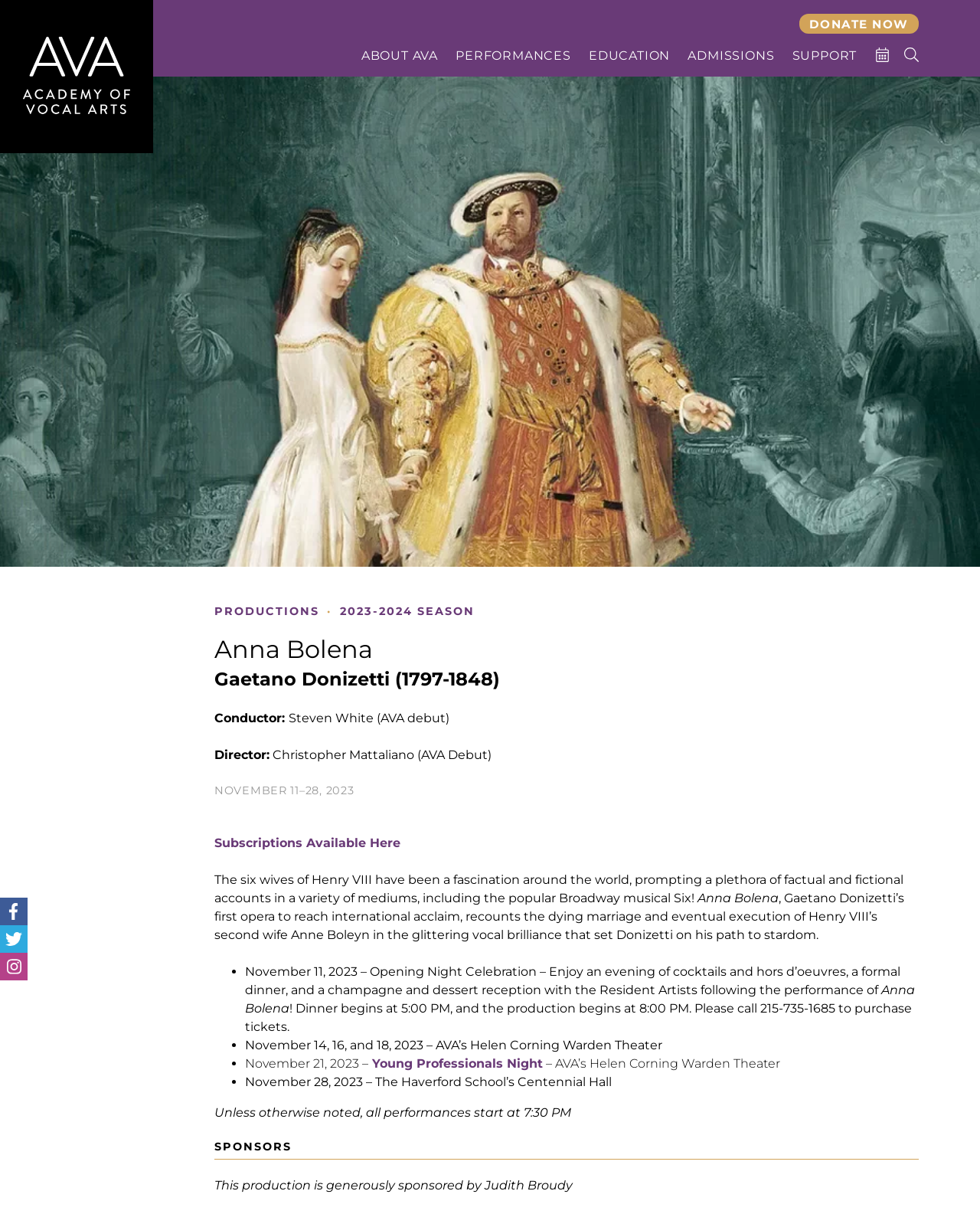Provide a one-word or brief phrase answer to the question:
What is the name of the opera?

Anna Bolena